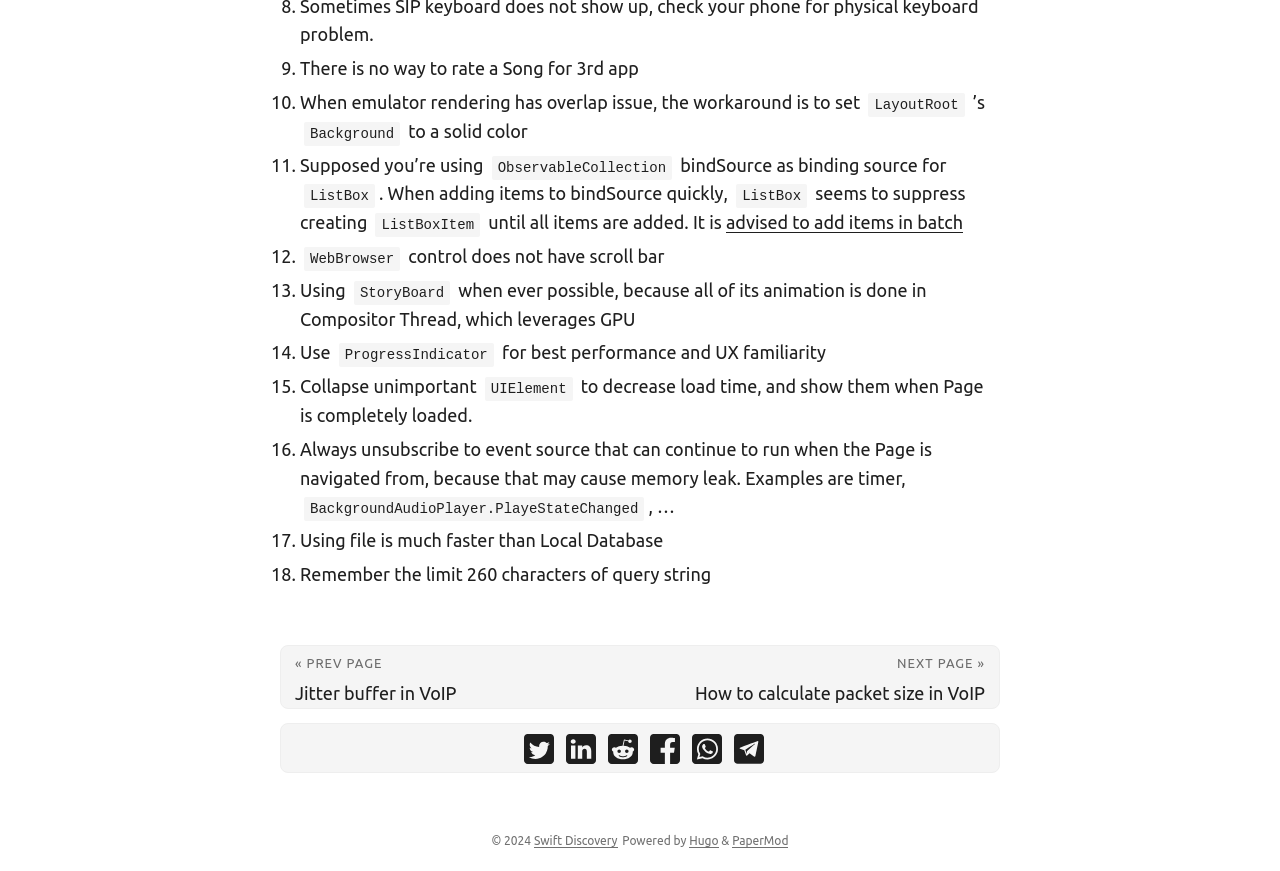Find the bounding box coordinates of the area that needs to be clicked in order to achieve the following instruction: "Share on Twitter". The coordinates should be specified as four float numbers between 0 and 1, i.e., [left, top, right, bottom].

[0.409, 0.843, 0.433, 0.886]